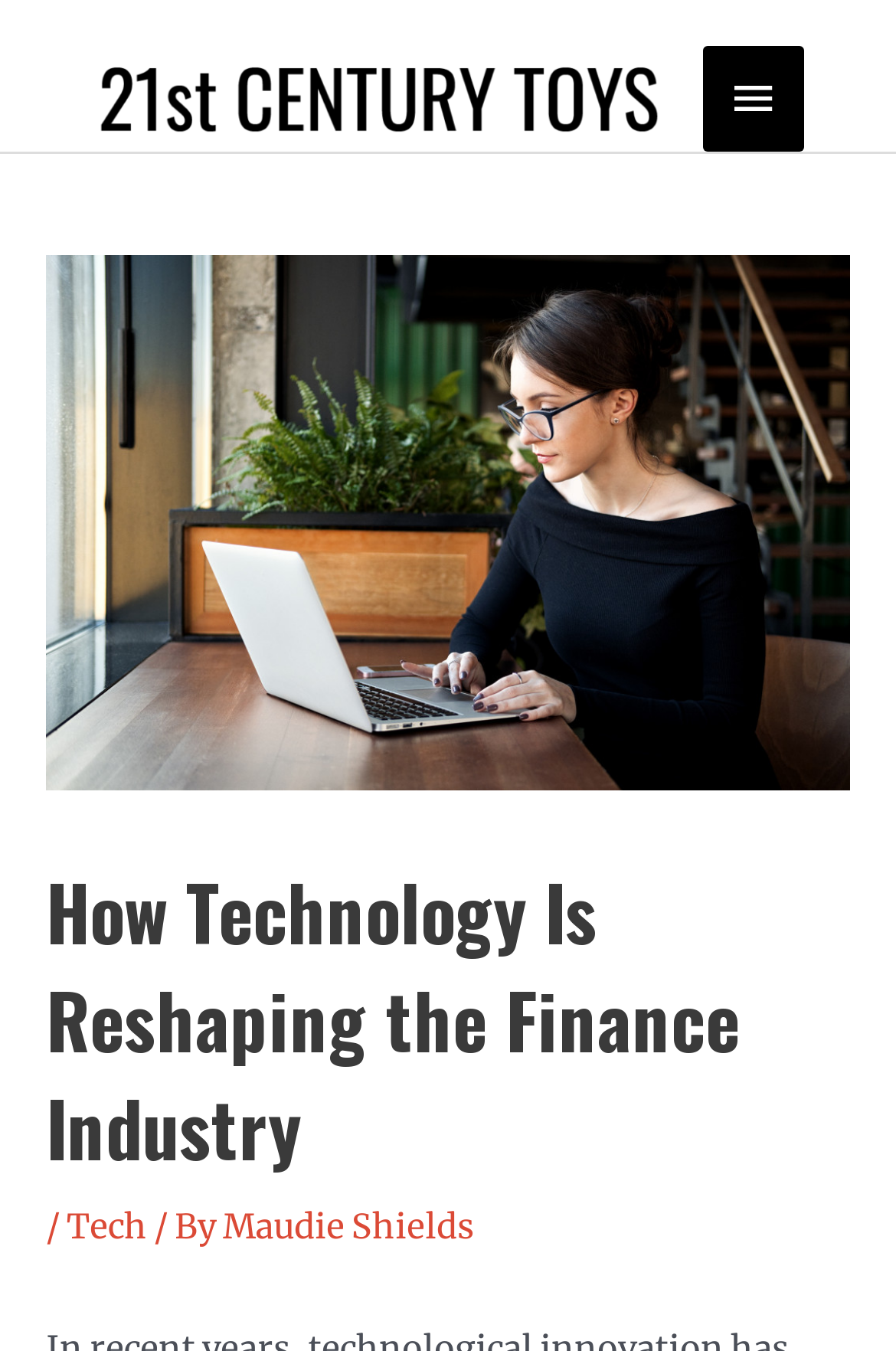Give a detailed overview of the webpage's appearance and contents.

The webpage is about learning about technological trends in finance, with a focus on the 21st century. At the top left, there is a link and an image with the text "21st Century Toys". 

On the top right, there is a main menu button that, when expanded, controls the primary menu. Below the top section, there is a header area that spans the entire width of the page. Within this header, there is an image related to "working" on the left side, taking up about half of the header's height. 

To the right of the image, there is a heading that reads "How Technology Is Reshaping the Finance Industry". Below the heading, there is a static text "/" followed by a link to "Tech" and then a static text "/ By". Finally, there is a link to the author "Maudie Shields".